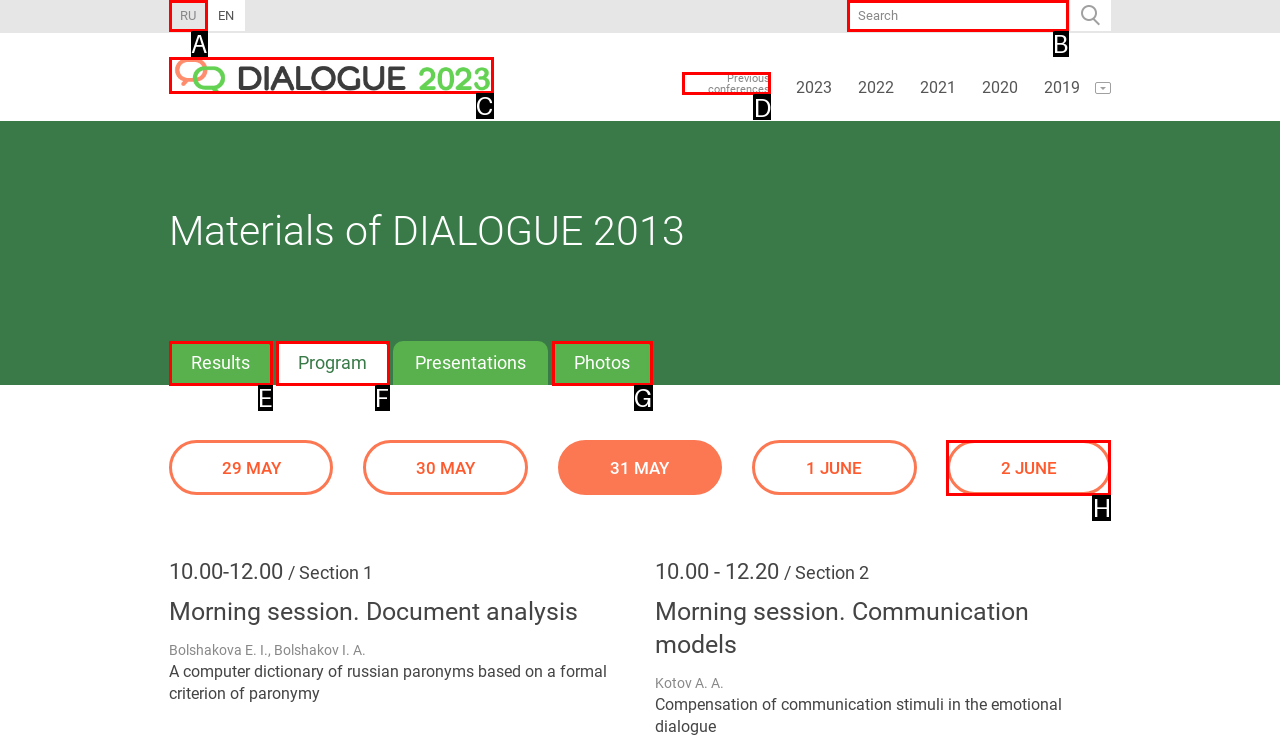Select the appropriate HTML element to click on to finish the task: View previous conferences.
Answer with the letter corresponding to the selected option.

D